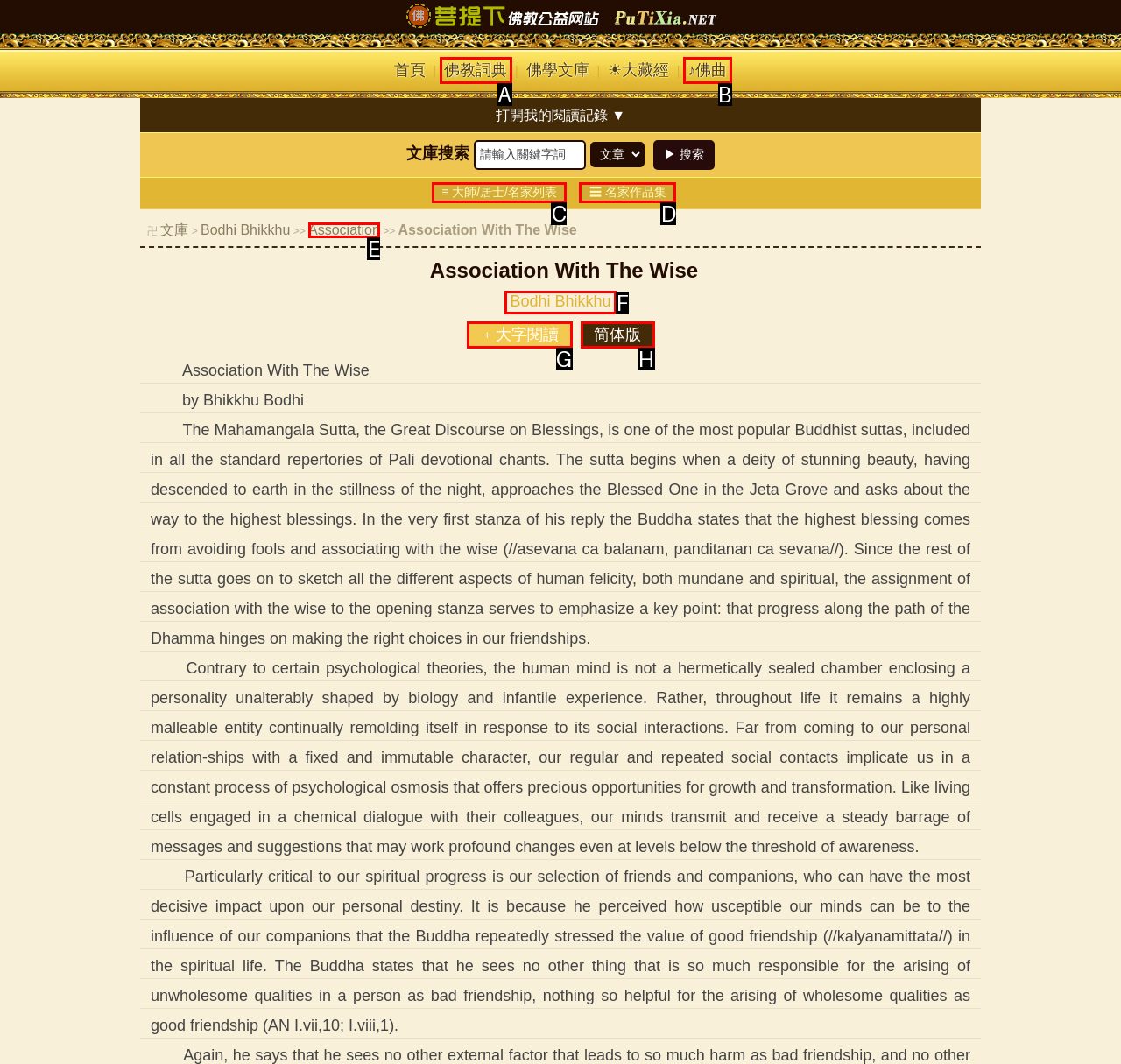Match the following description to a UI element: 佛教詞典
Provide the letter of the matching option directly.

A